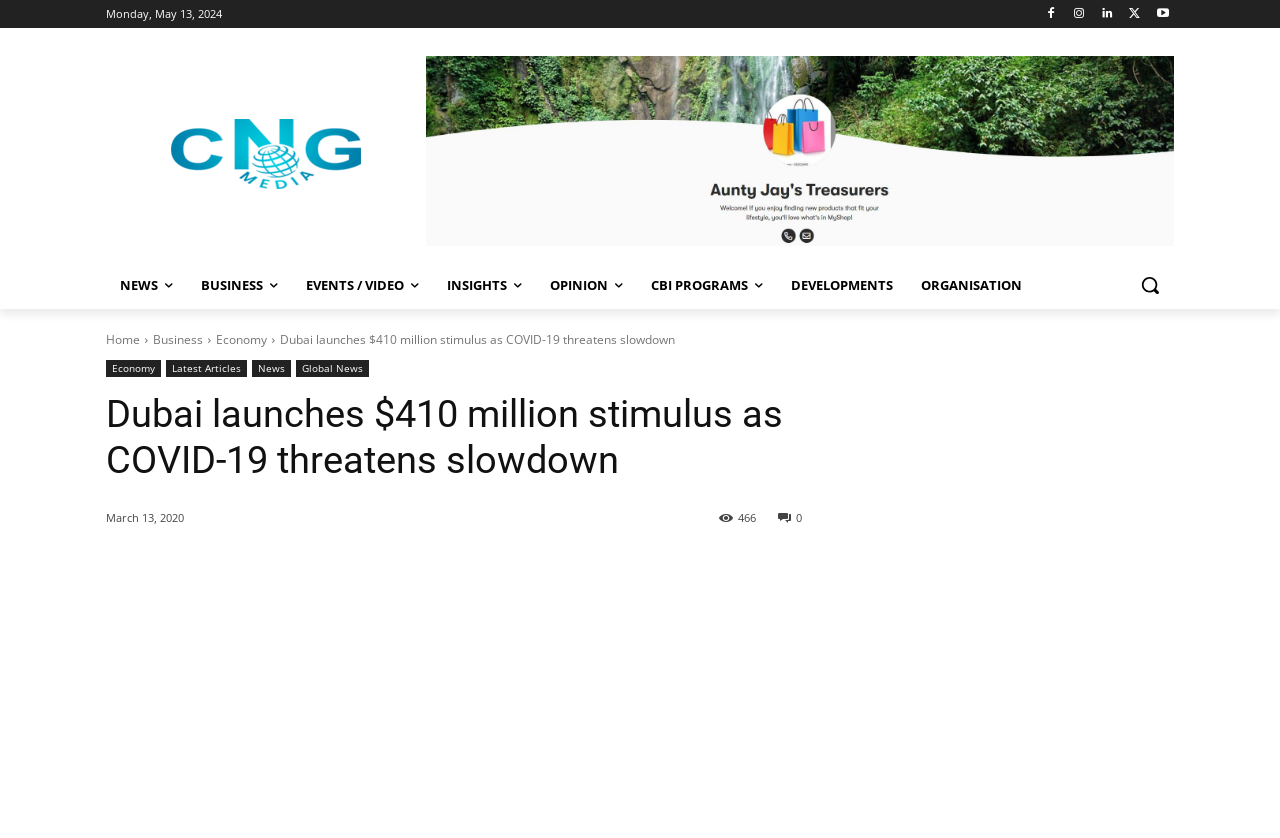Based on the description "CBI Programs", find the bounding box of the specified UI element.

[0.498, 0.312, 0.607, 0.369]